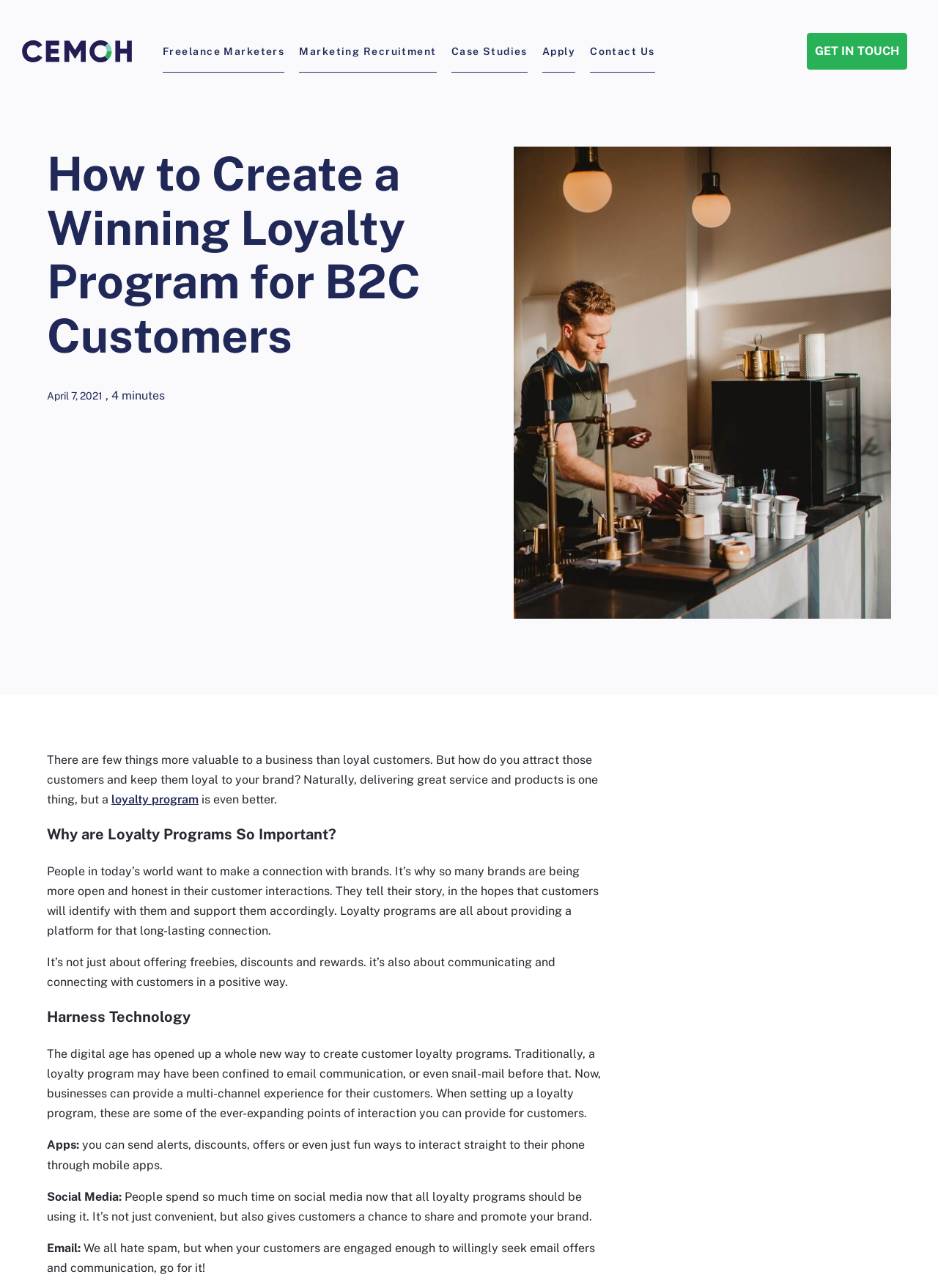Please locate the bounding box coordinates of the element's region that needs to be clicked to follow the instruction: "Click the GET IN TOUCH link". The bounding box coordinates should be provided as four float numbers between 0 and 1, i.e., [left, top, right, bottom].

[0.86, 0.026, 0.967, 0.054]